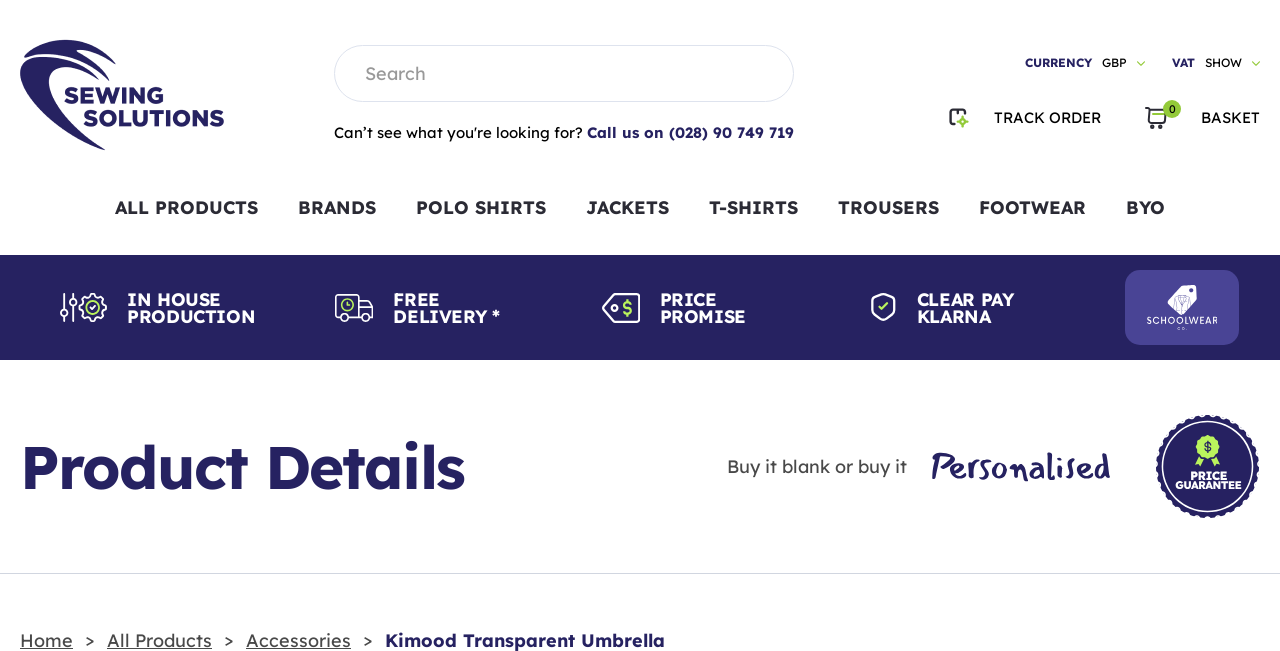Determine the bounding box coordinates of the area to click in order to meet this instruction: "View basket".

[0.86, 0.142, 0.984, 0.219]